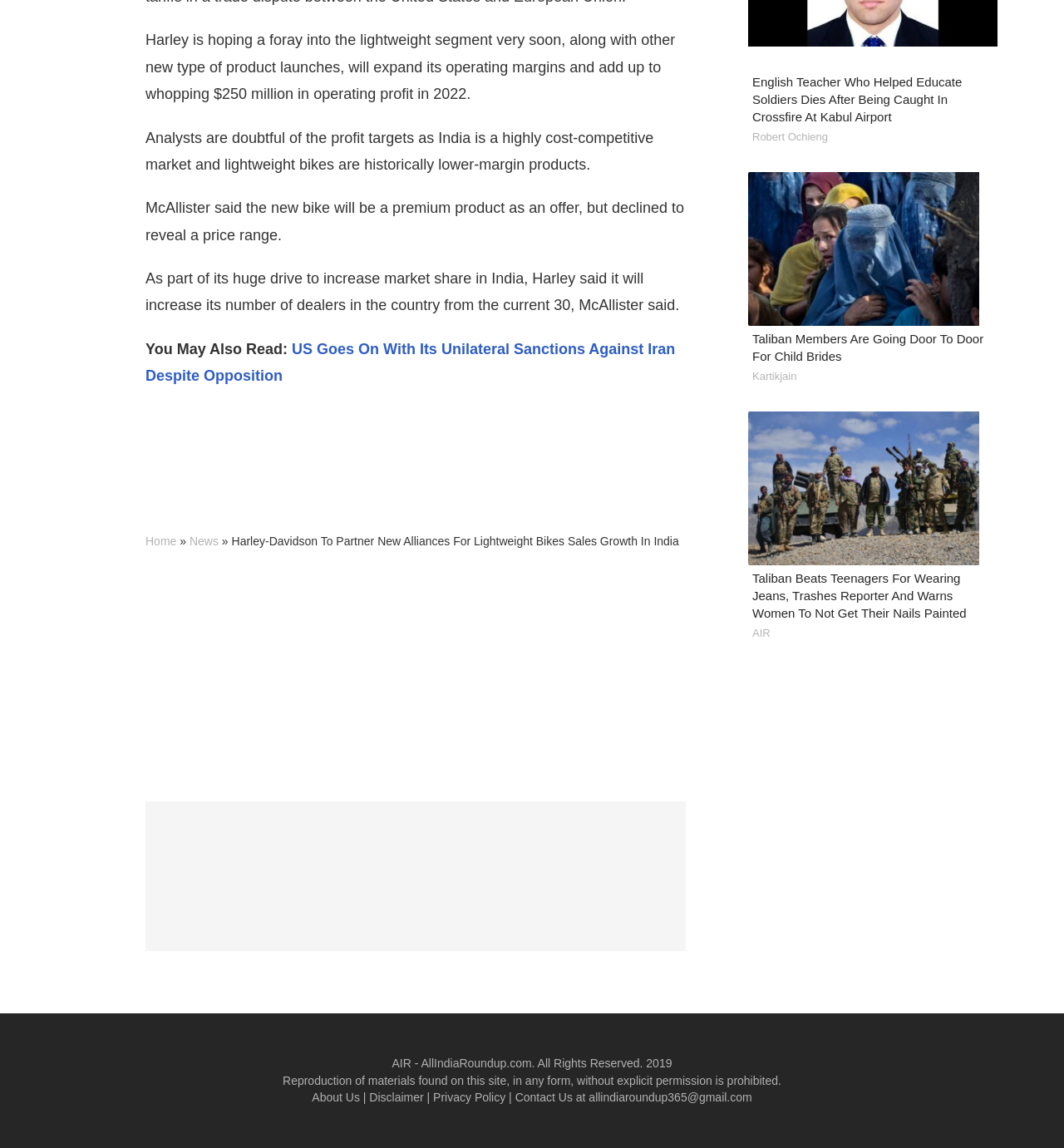Pinpoint the bounding box coordinates of the clickable element to carry out the following instruction: "Read 'Harley-Davidson To Partner New Alliances For Lightweight Bikes Sales Growth In India'."

[0.218, 0.466, 0.638, 0.477]